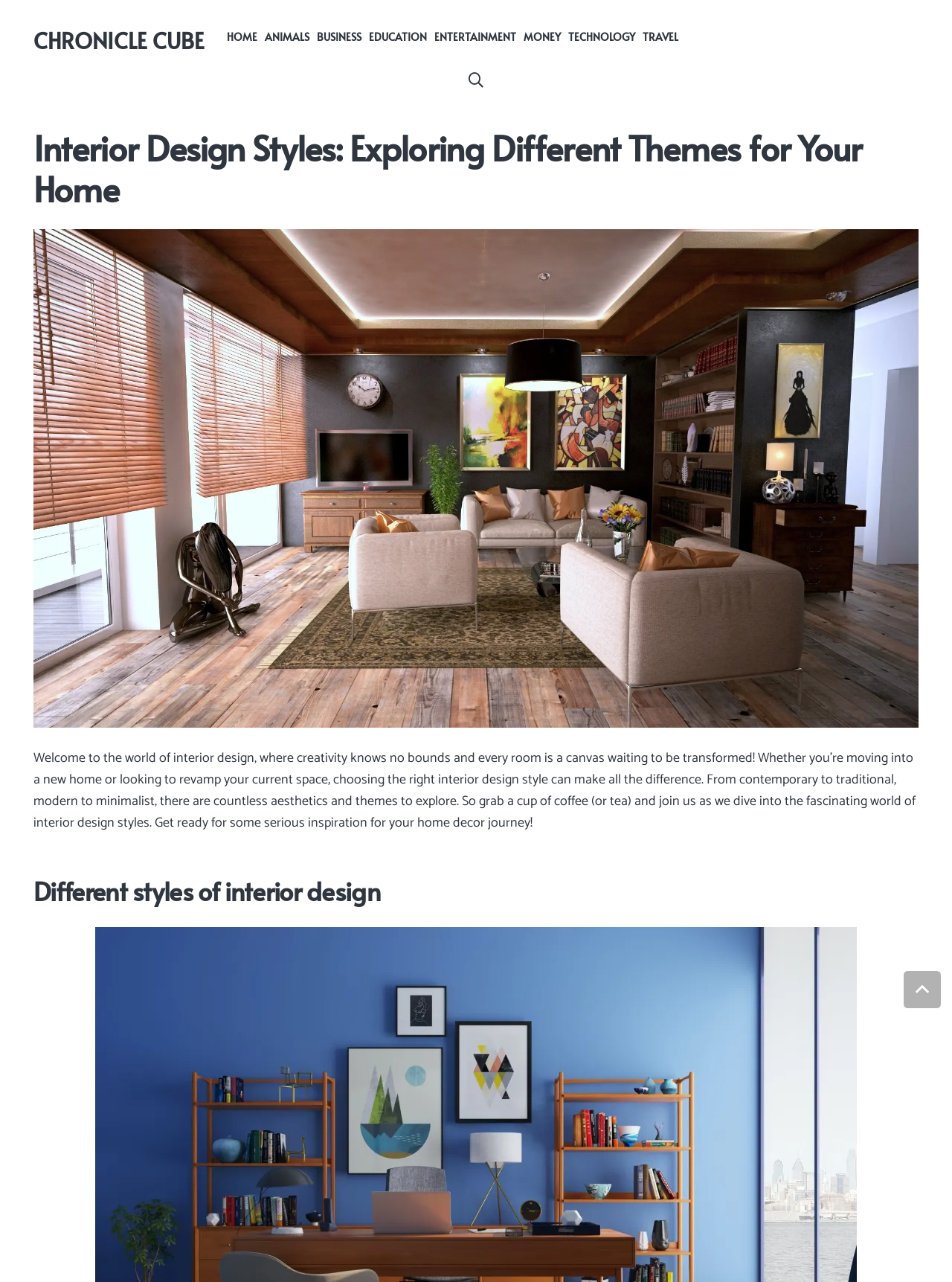Identify the bounding box coordinates of the clickable region to carry out the given instruction: "Go back to top".

[0.949, 0.757, 0.988, 0.786]